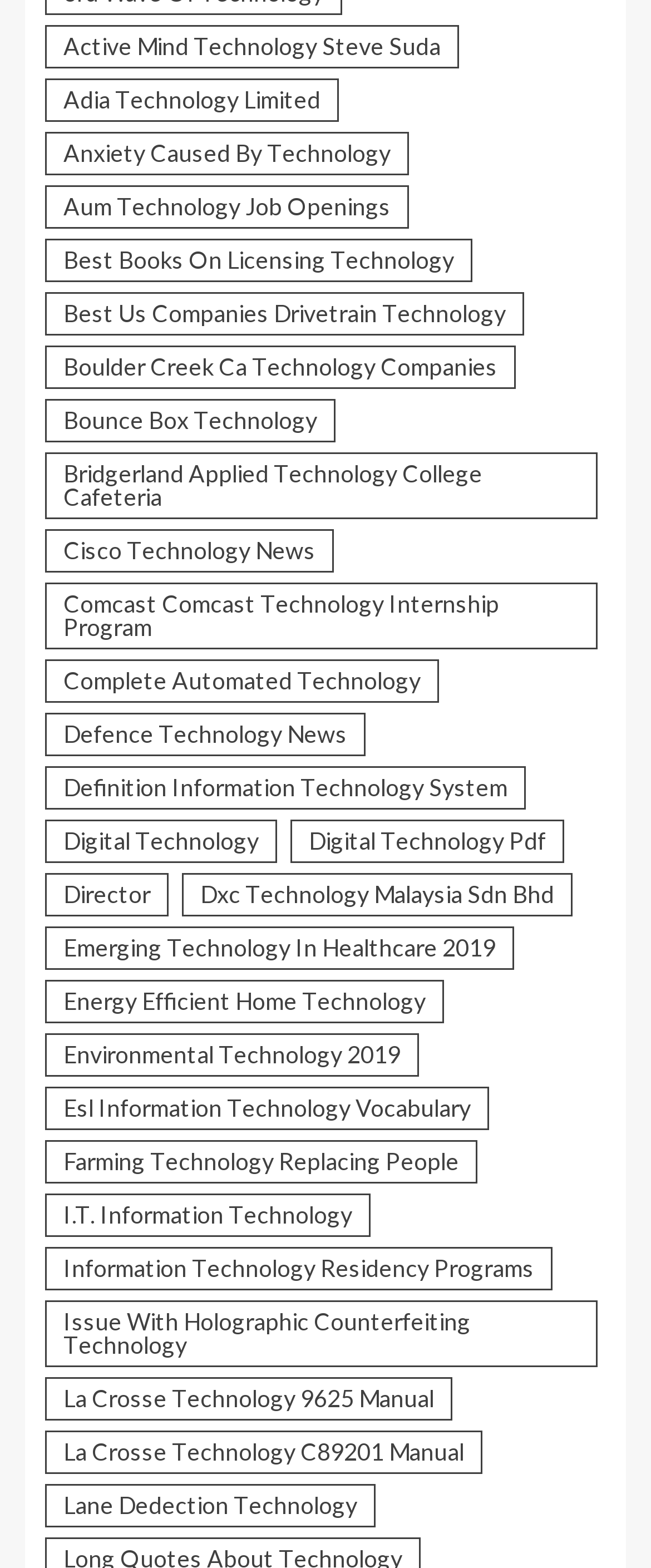Are the links organized in any particular order?
Look at the screenshot and give a one-word or phrase answer.

No